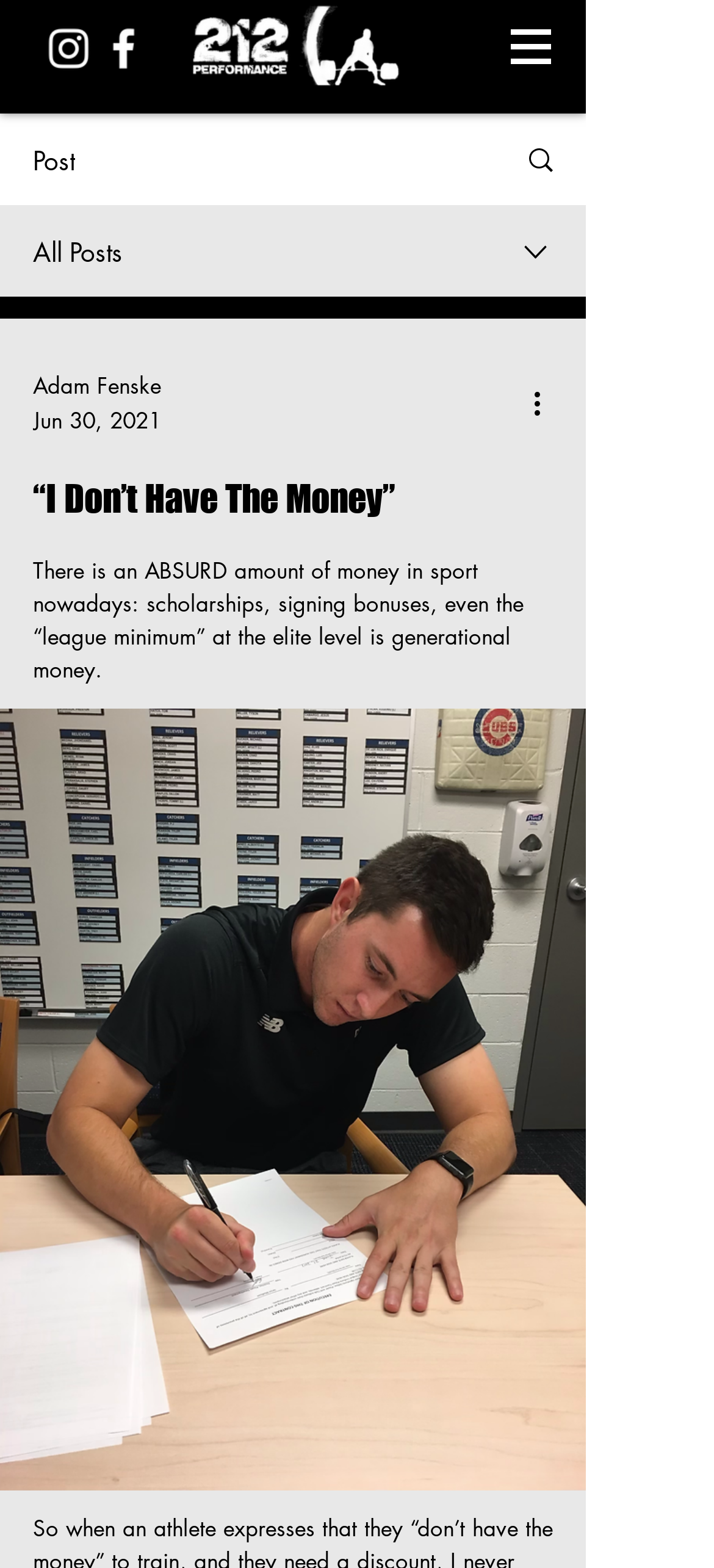Based on what you see in the screenshot, provide a thorough answer to this question: How many options are in the dropdown menu?

I determined this by looking at the combobox element, which has a popup menu with three options: 'Adam Fenske', 'Jun 30, 2021', and 'More actions'.